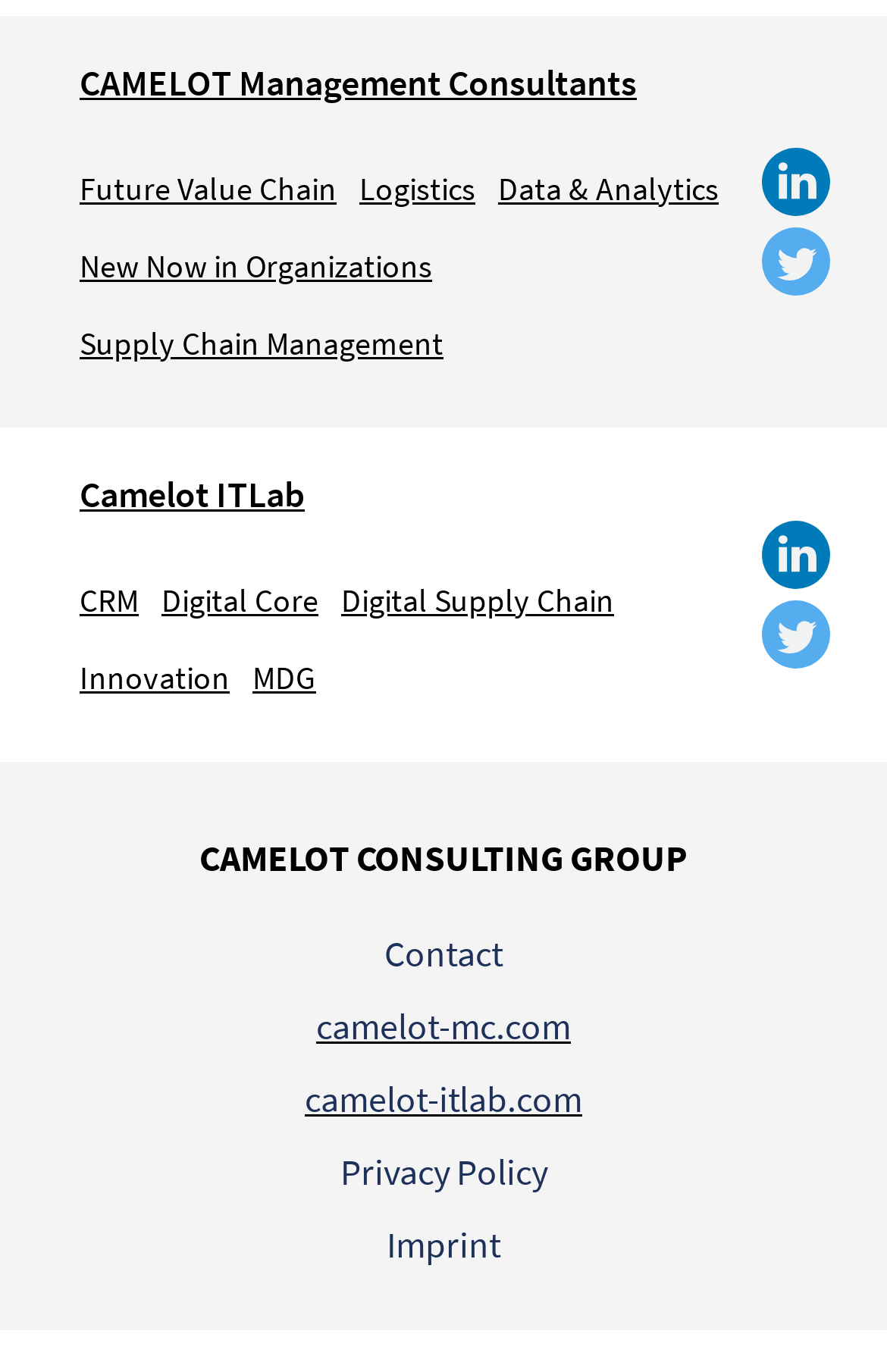Find the bounding box coordinates of the clickable element required to execute the following instruction: "view Privacy Policy". Provide the coordinates as four float numbers between 0 and 1, i.e., [left, top, right, bottom].

[0.0, 0.84, 1.0, 0.866]